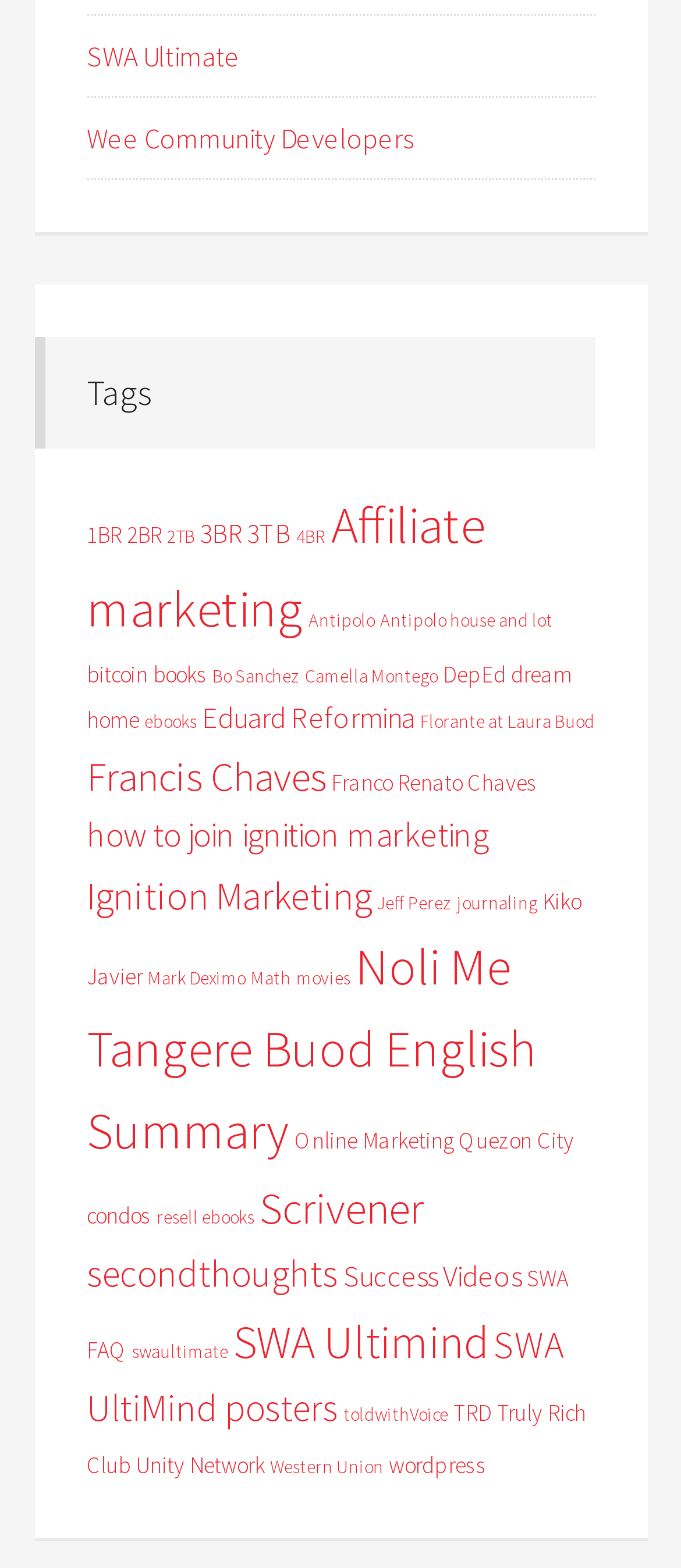Please locate the bounding box coordinates of the element that needs to be clicked to achieve the following instruction: "Explore '1BR (3 items)'". The coordinates should be four float numbers between 0 and 1, i.e., [left, top, right, bottom].

[0.127, 0.332, 0.178, 0.35]